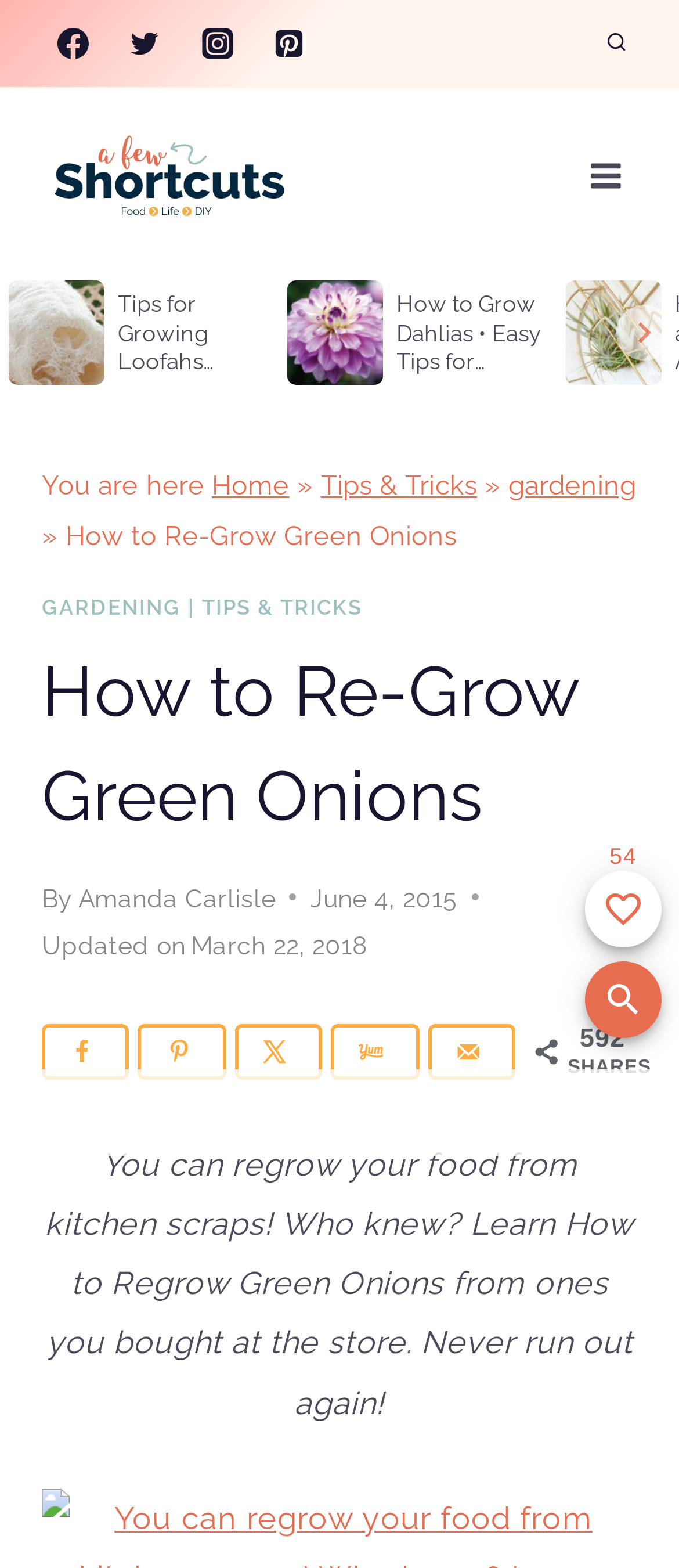Generate the text content of the main heading of the webpage.

How to Re-Grow Green Onions